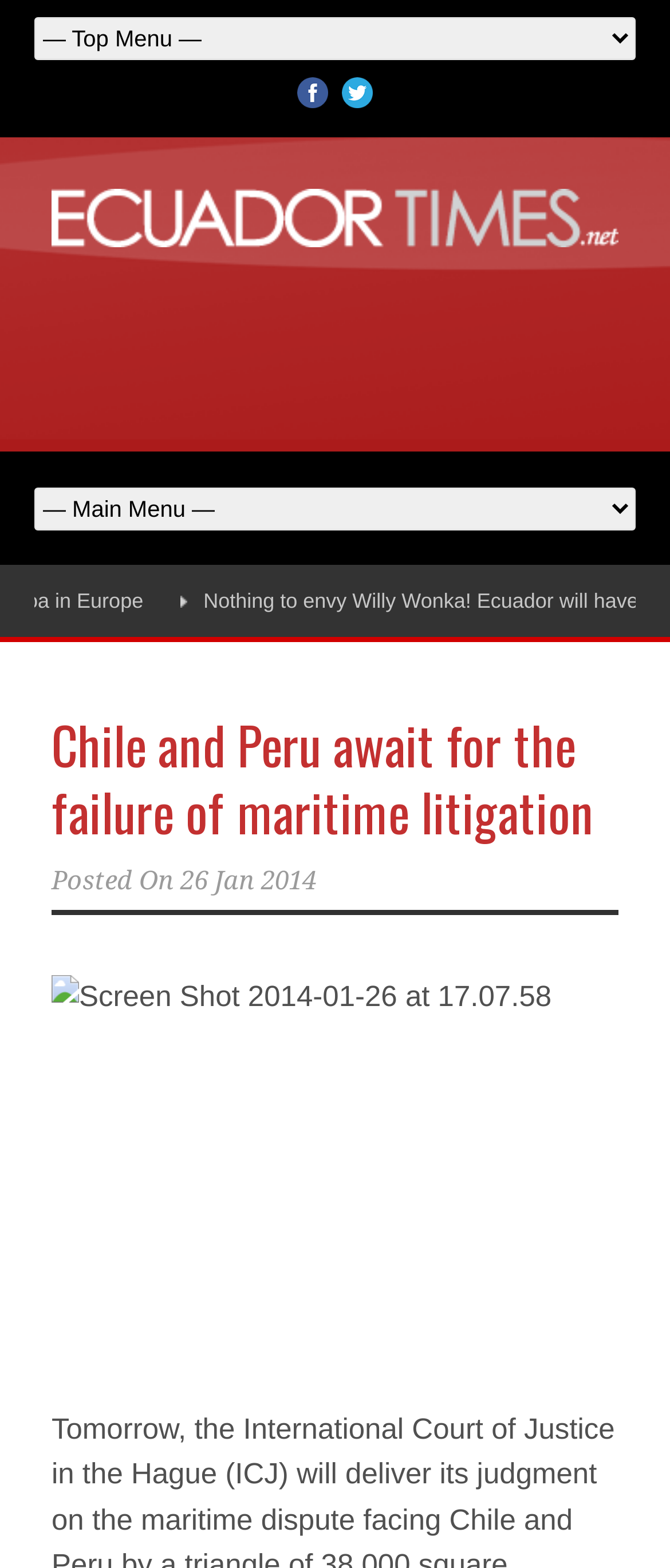Answer the question using only a single word or phrase: 
What type of image is displayed?

Screenshot